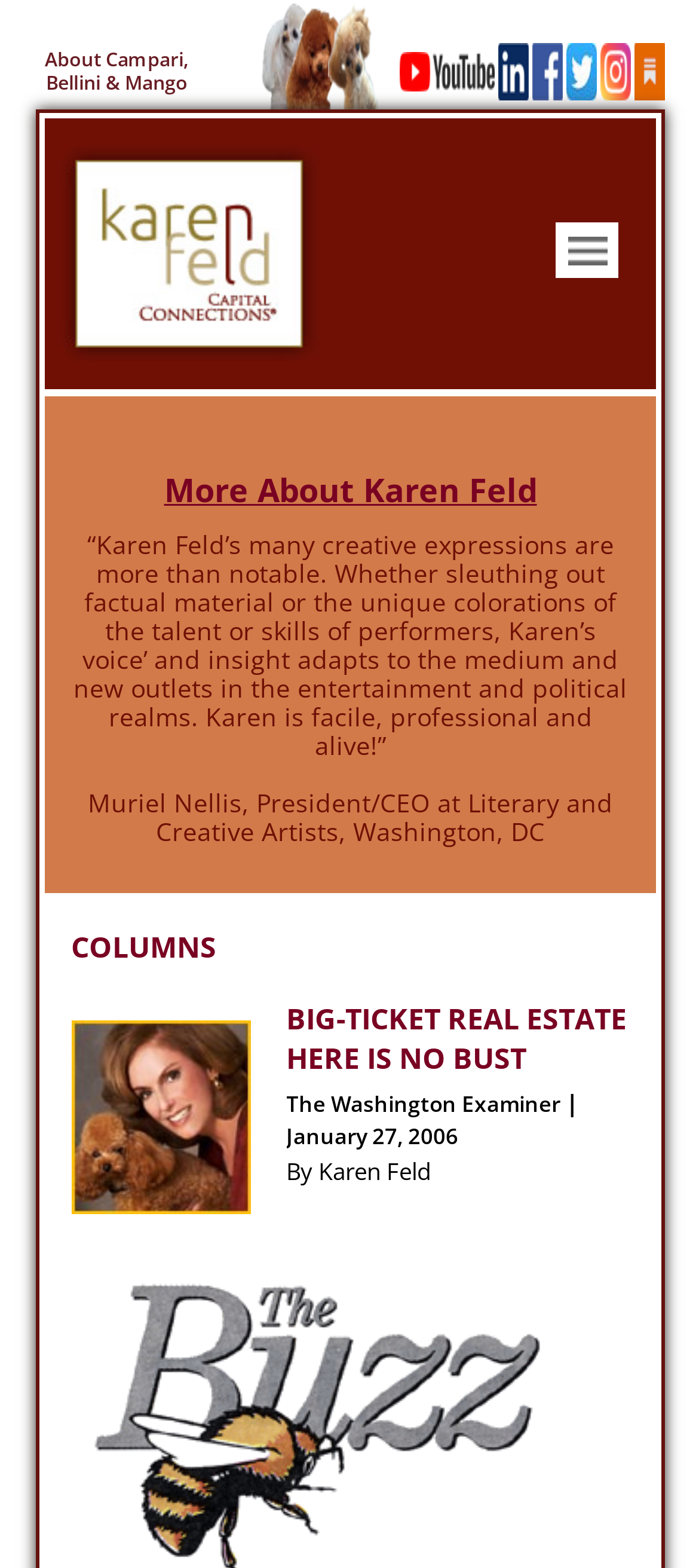What is the name of the publication where the article was published?
Please provide a single word or phrase based on the screenshot.

The Washington Examiner